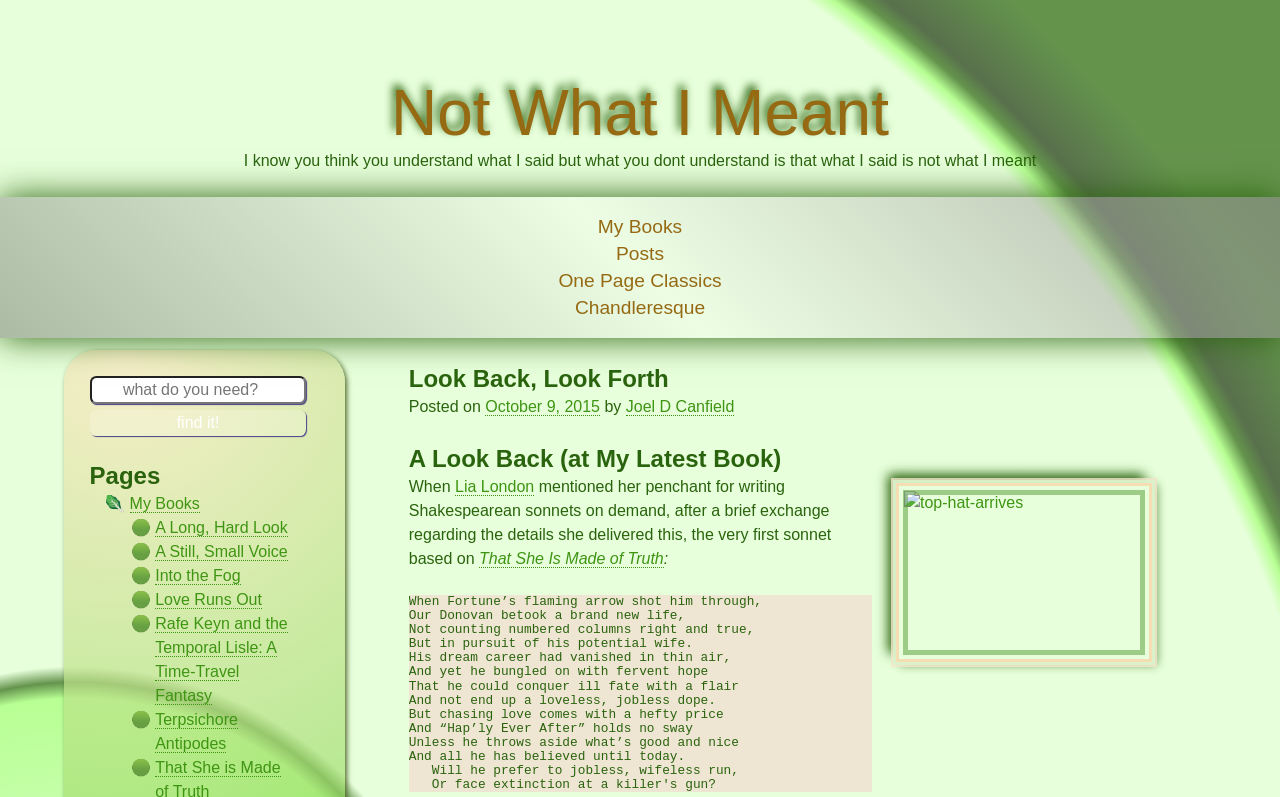Give an in-depth explanation of the webpage layout and content.

This webpage appears to be a blog post or article with a title "Look Back, Look Forth – Not What I Meant". At the top, there is a link with the same title as the webpage. Below it, there is a block of text that discusses the idea that what someone says is not always what they mean.

On the left side of the page, there are several links to different sections of the website, including "My Books", "Posts", "One Page Classics", and "Chandleresque". These links are positioned vertically, with "My Books" at the top and "Chandleresque" at the bottom.

The main content of the page is divided into two sections. The first section has a heading "Look Back, Look Forth" and includes a subheading "Posted on October 9, 2015" by "Joel D Canfield". Below this, there is a block of text that discusses a book, followed by a link to the book's title "That She Is Made of Truth".

The second section has a heading "A Look Back (at My Latest Book)" and features an image with the alt text "top-hat-arrives". Below the image, there is a block of text that discusses a sonnet written by "Lia London".

On the right side of the page, there is a search bar with a button labeled "find it!". Below the search bar, there is a heading "Pages" followed by a list of links to different pages, including "My Books", "A Long, Hard Look", "A Still, Small Voice", and several others. Each link is preceded by a list marker, either "🥬" or "🟢".